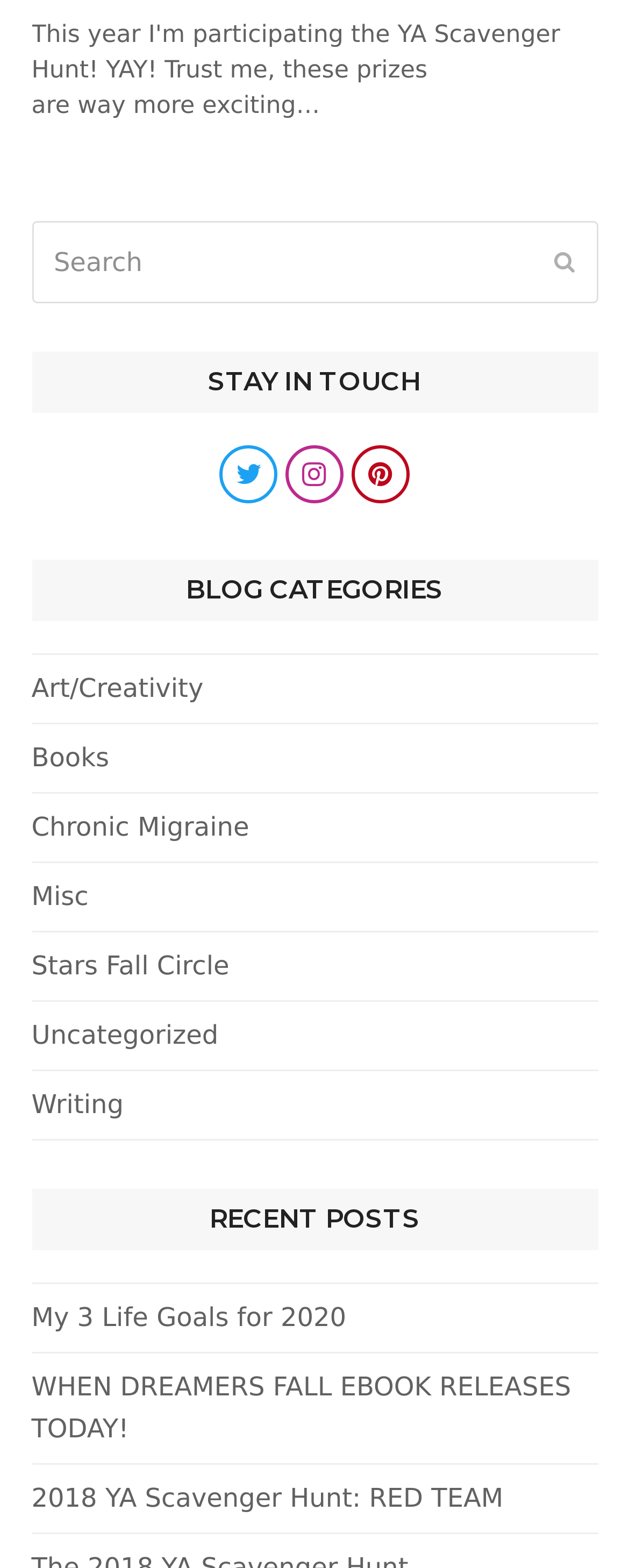By analyzing the image, answer the following question with a detailed response: What is the title of the most recent post?

The webpage has a section labeled 'RECENT POSTS' which lists several recent posts, and the most recent one is titled 'My 3 Life Goals for 2020'.